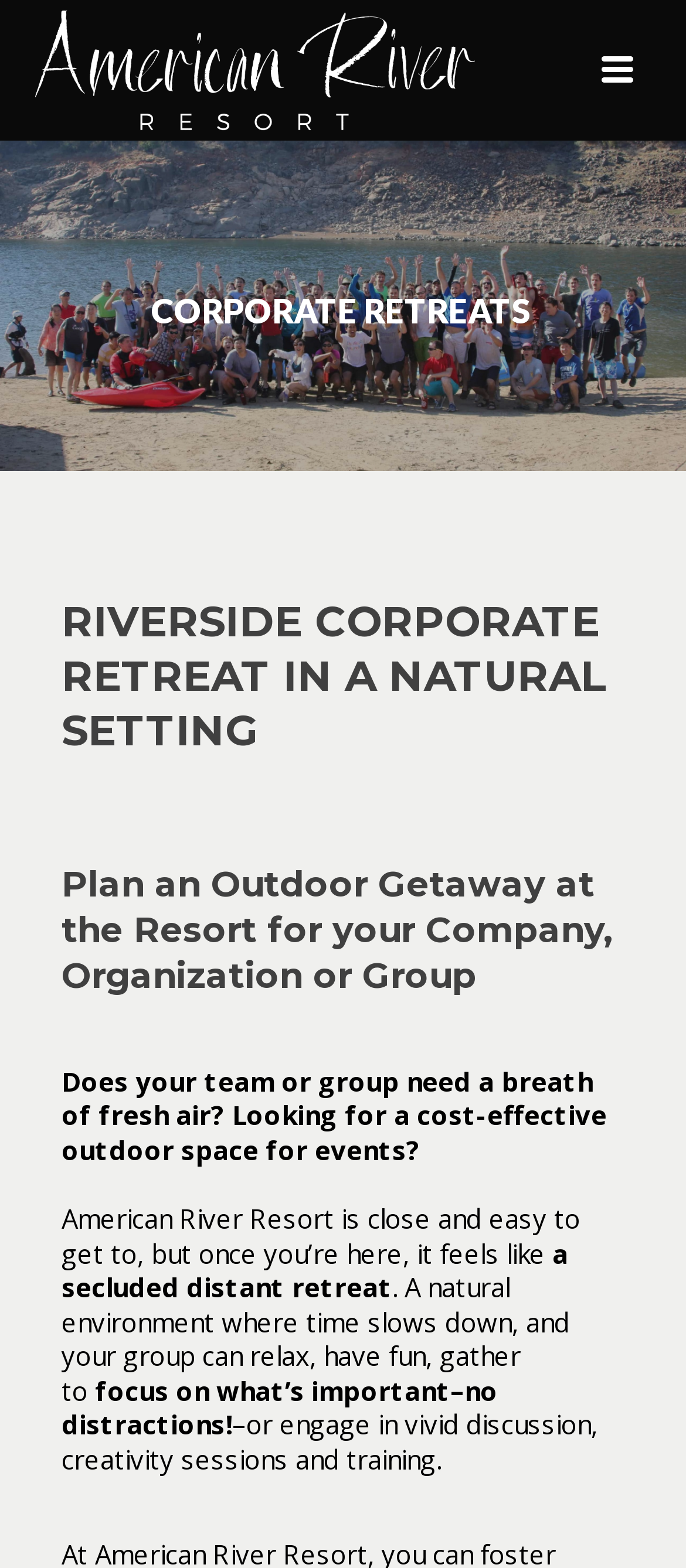What type of activities can be done at the resort?
Refer to the screenshot and respond with a concise word or phrase.

Outdoor events and training